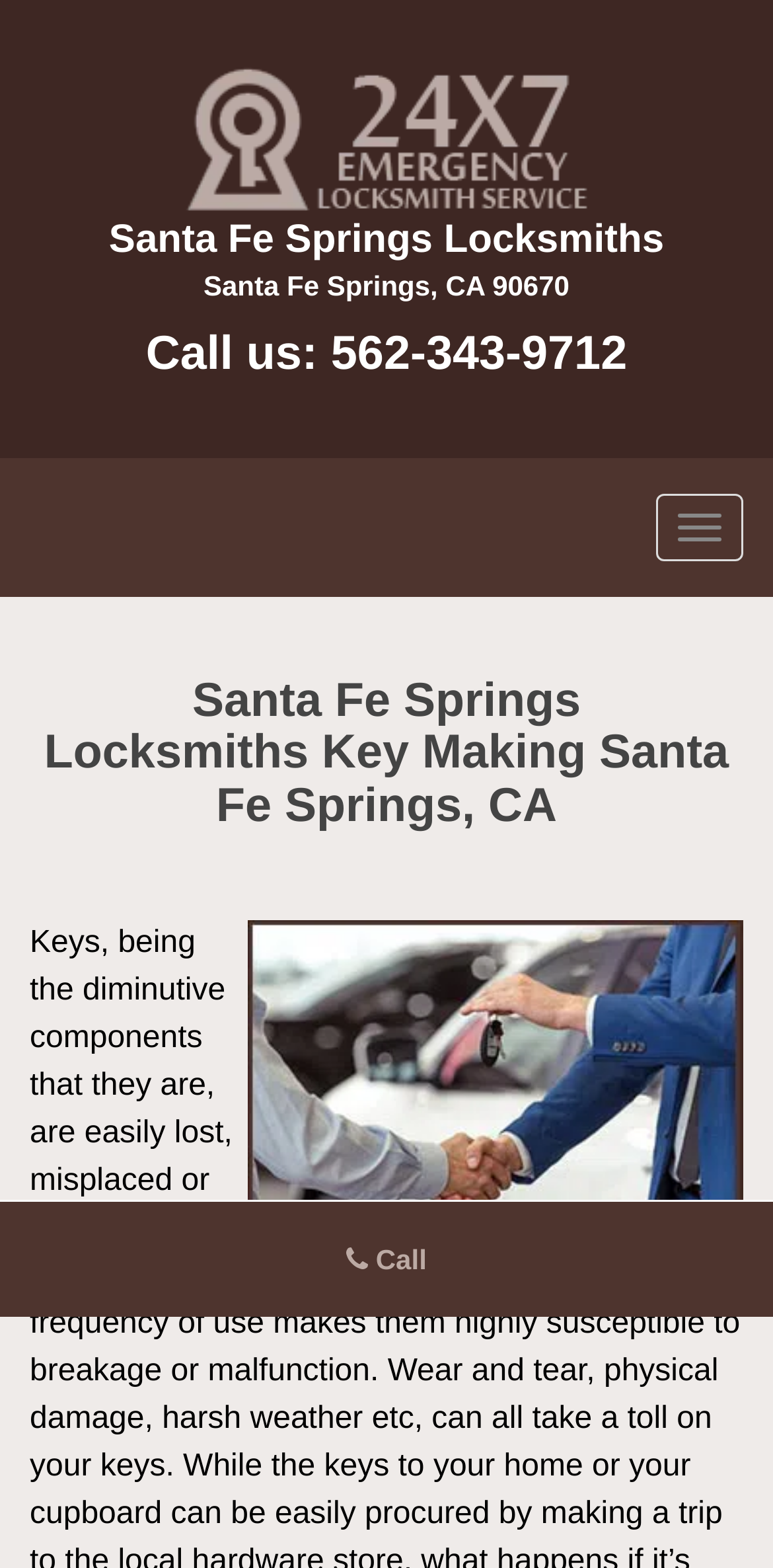Identify and generate the primary title of the webpage.

Santa Fe Springs Locksmiths